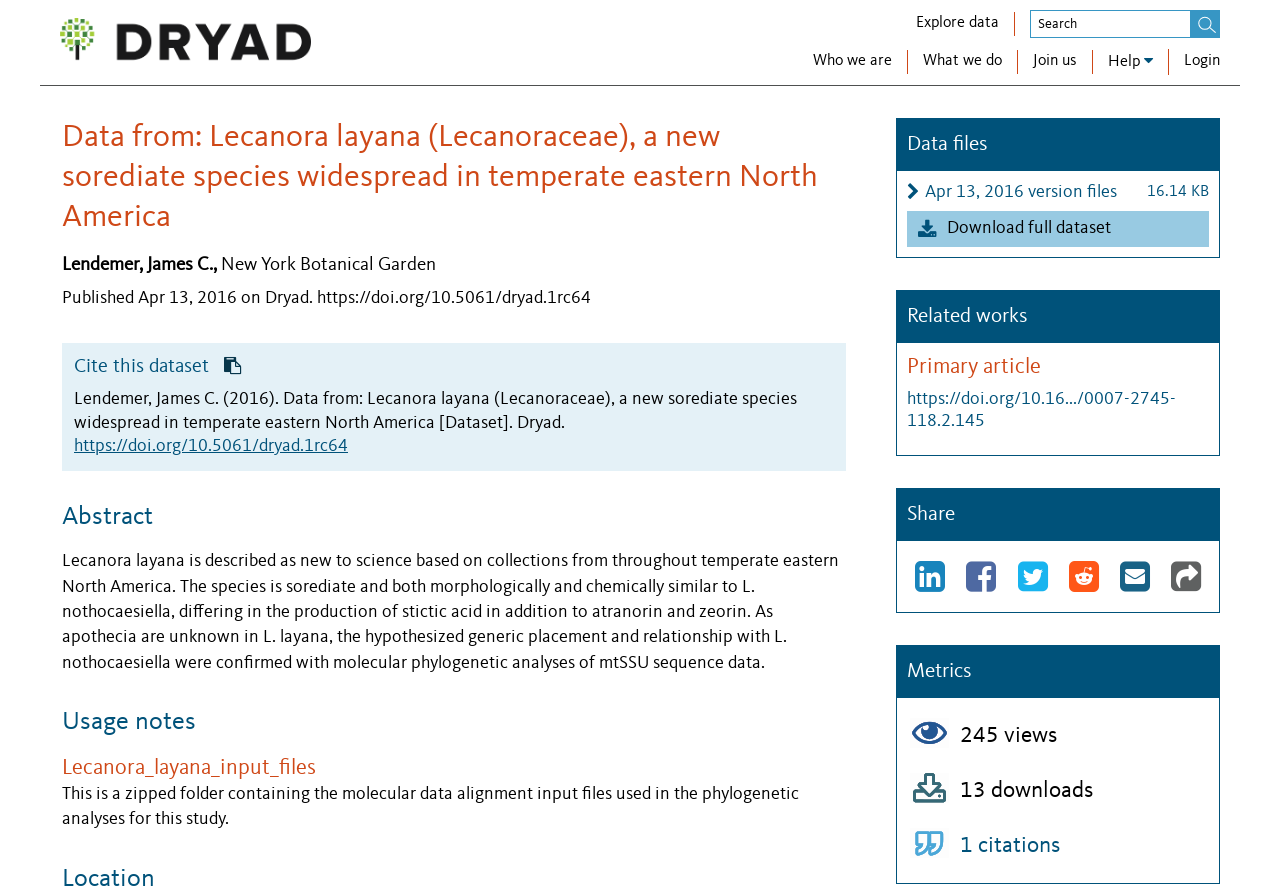Please provide a one-word or phrase answer to the question: 
What is the file size of the dataset?

16.14 KB